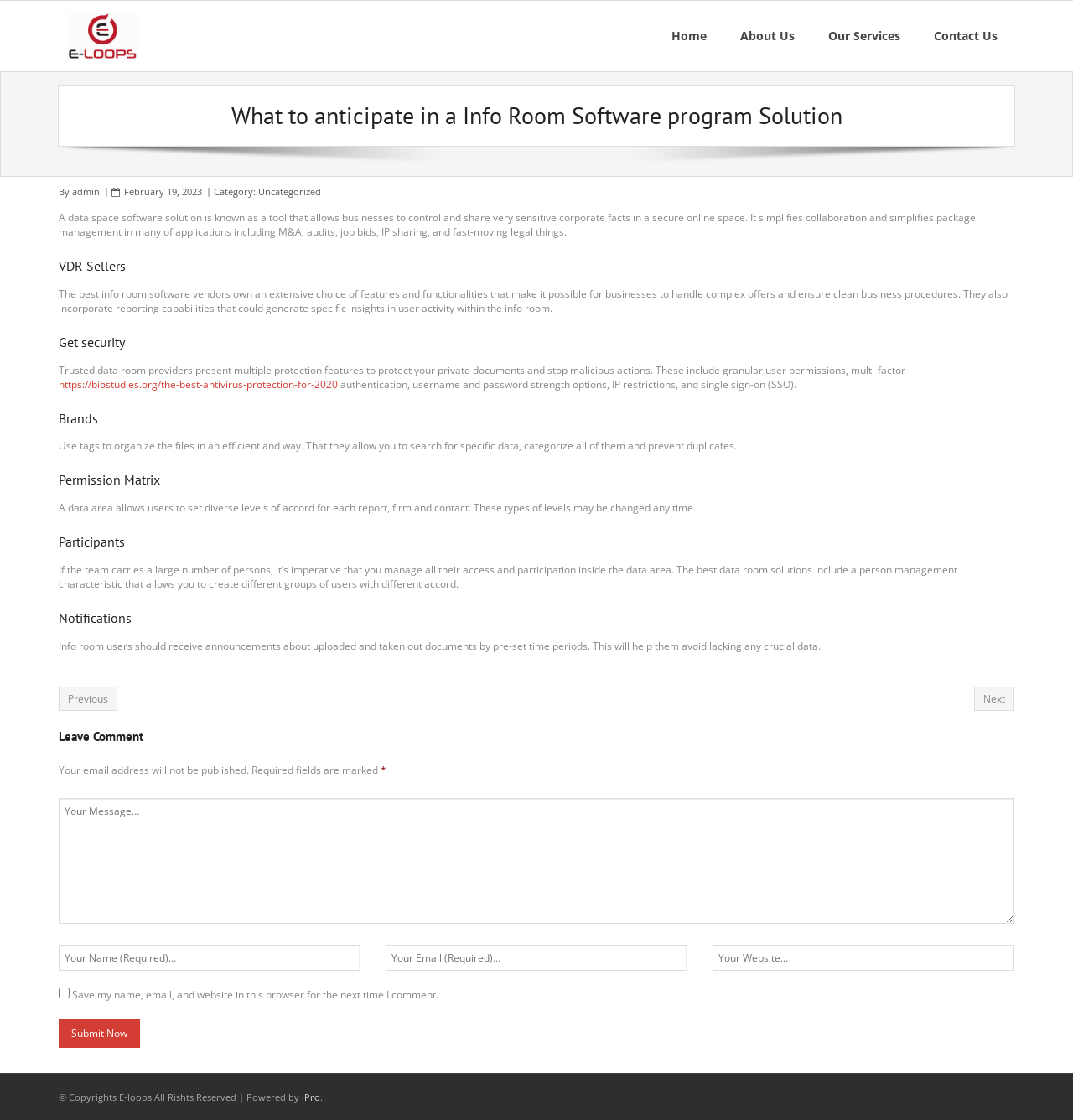What is the purpose of the 'Notifications' feature in a data room?
Based on the image, answer the question in a detailed manner.

I read the section of the webpage with the heading 'Notifications' and found that it allows users to receive announcements about uploaded and removed documents by pre-set time periods. This helps them avoid missing any crucial data.